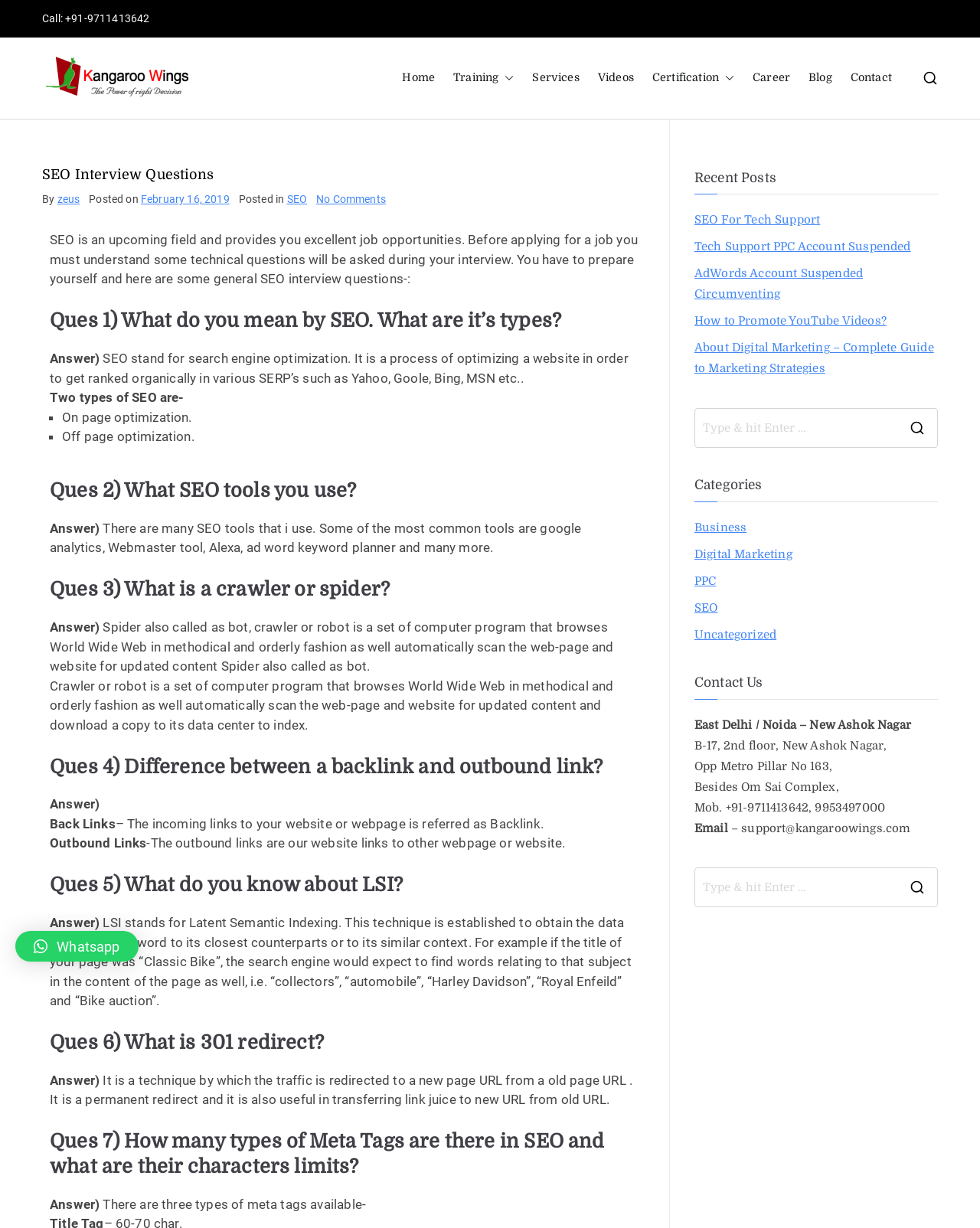What is the name of the author of this webpage?
Please craft a detailed and exhaustive response to the question.

The author's name is mentioned in the webpage as 'zeus', which is linked to the text 'By' and is located near the top of the page.